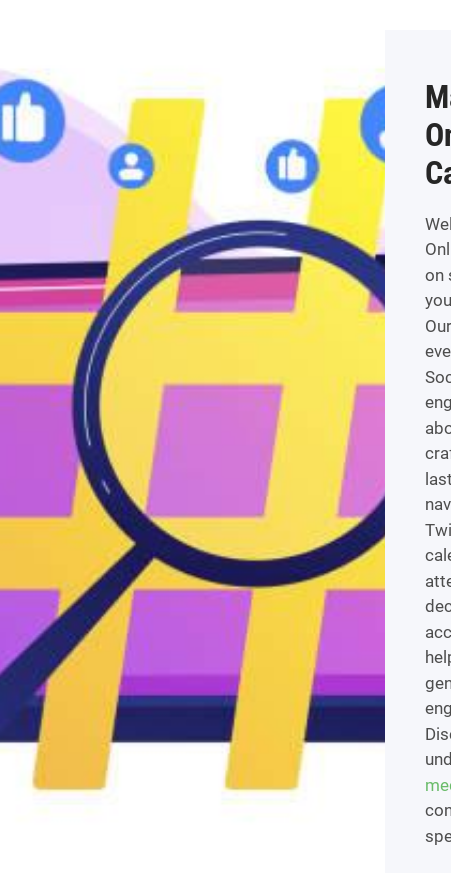What is the purpose of the guide 'Mastering the Art of Engagement'?
Using the visual information, reply with a single word or short phrase.

To captivate audiences online